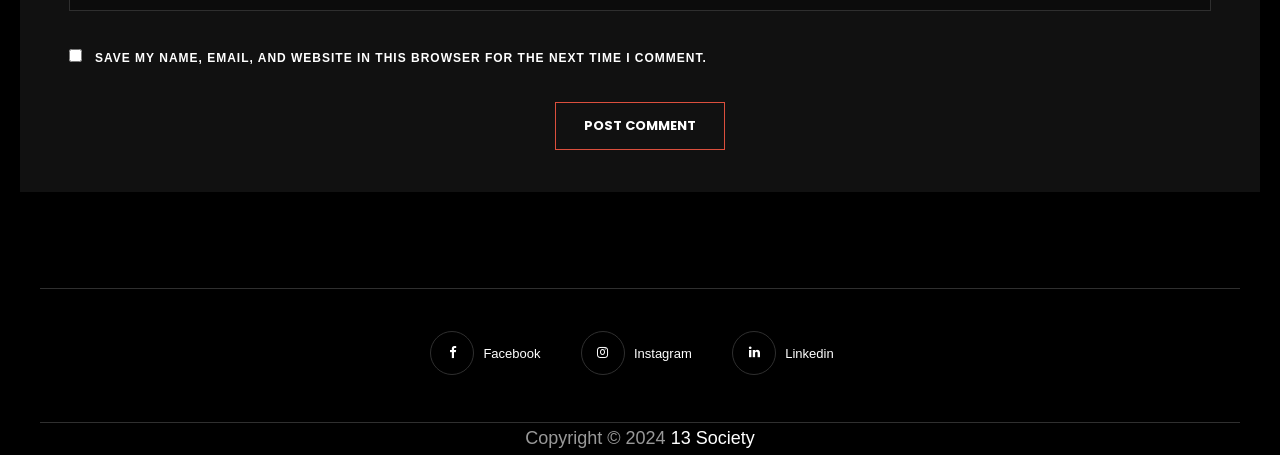Using the provided element description: "Learn about the Network", identify the bounding box coordinates. The coordinates should be four floats between 0 and 1 in the order [left, top, right, bottom].

None